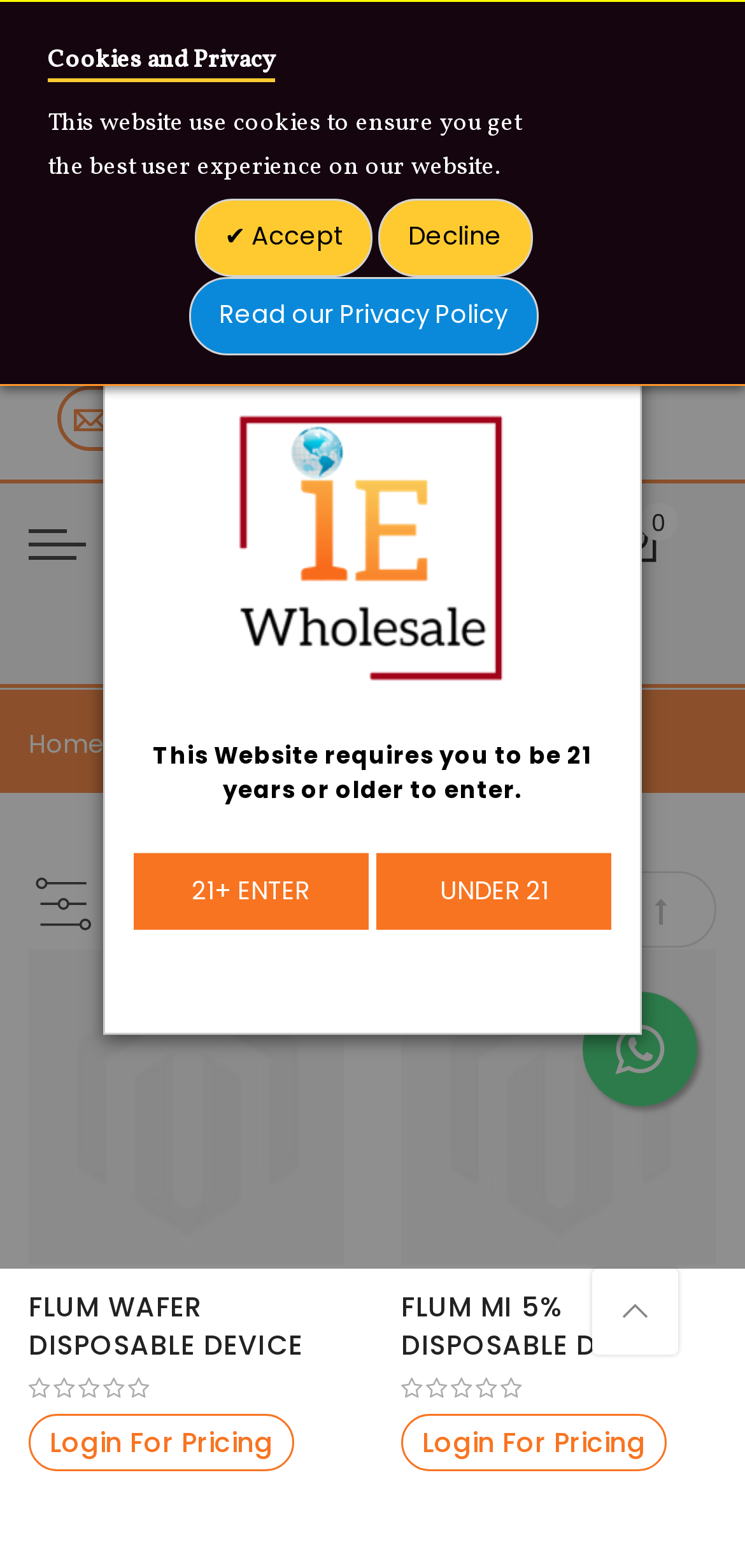What is the phone number of the wholesale distributor?
Utilize the image to construct a detailed and well-explained answer.

I found the phone number on the top section of the page, next to the 'Warning' message, which is +1 909 655 0733.